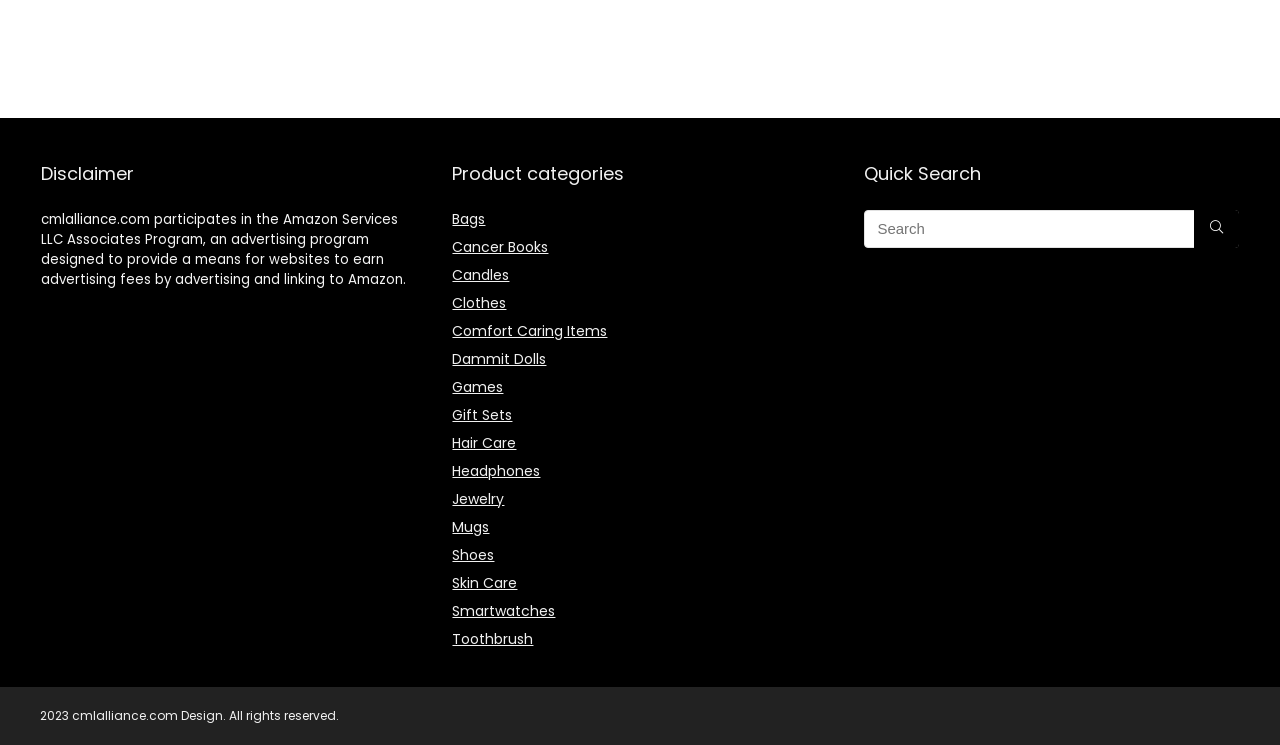Find the bounding box coordinates for the area that should be clicked to accomplish the instruction: "Search for a product".

[0.675, 0.282, 0.968, 0.333]